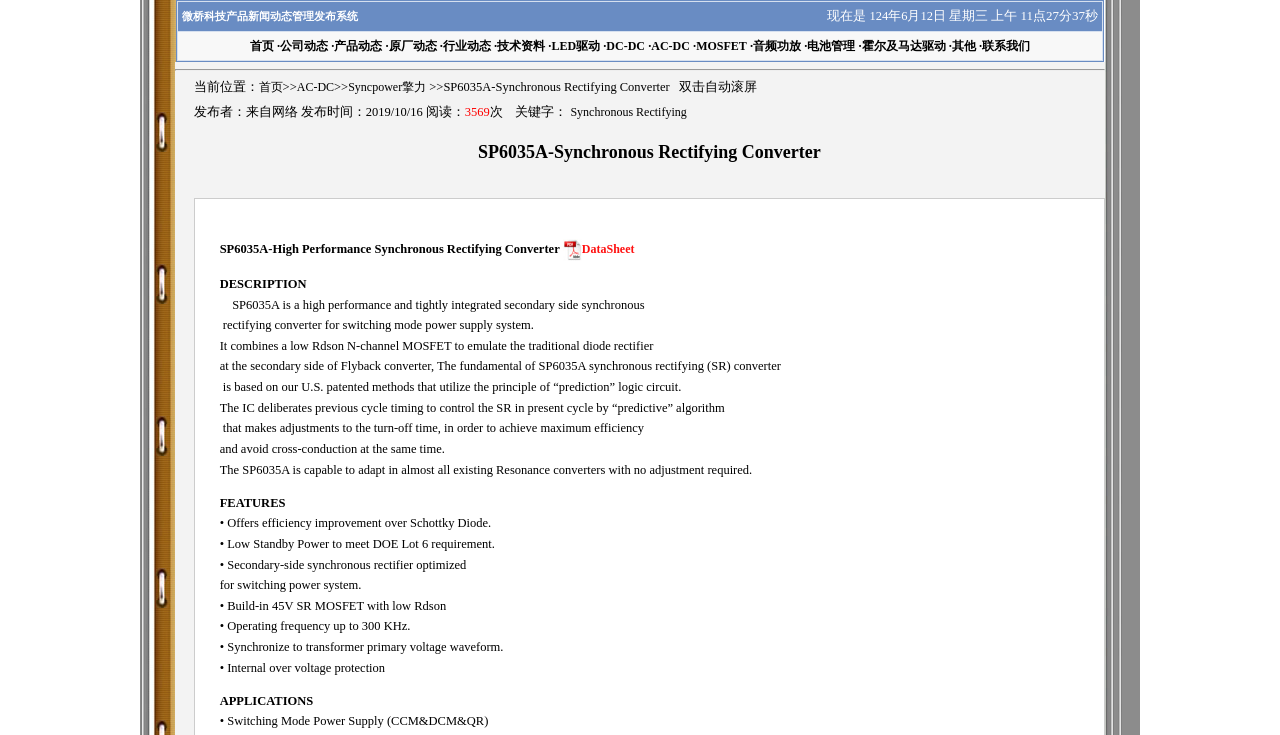What is the product name of the synchronous rectifying converter?
Based on the image content, provide your answer in one word or a short phrase.

SP6035A